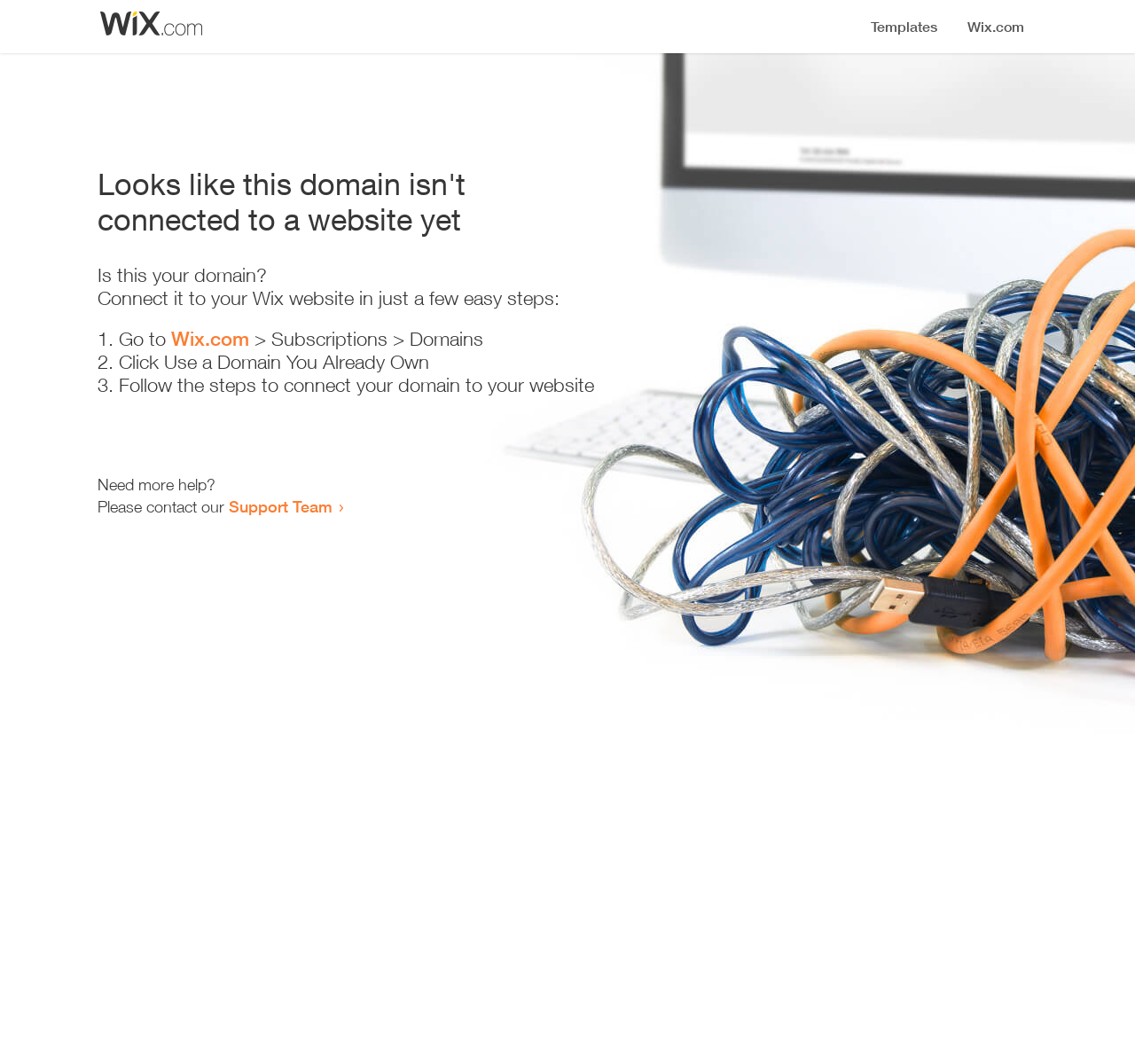Find the bounding box of the web element that fits this description: "Wix.com".

[0.151, 0.308, 0.22, 0.329]